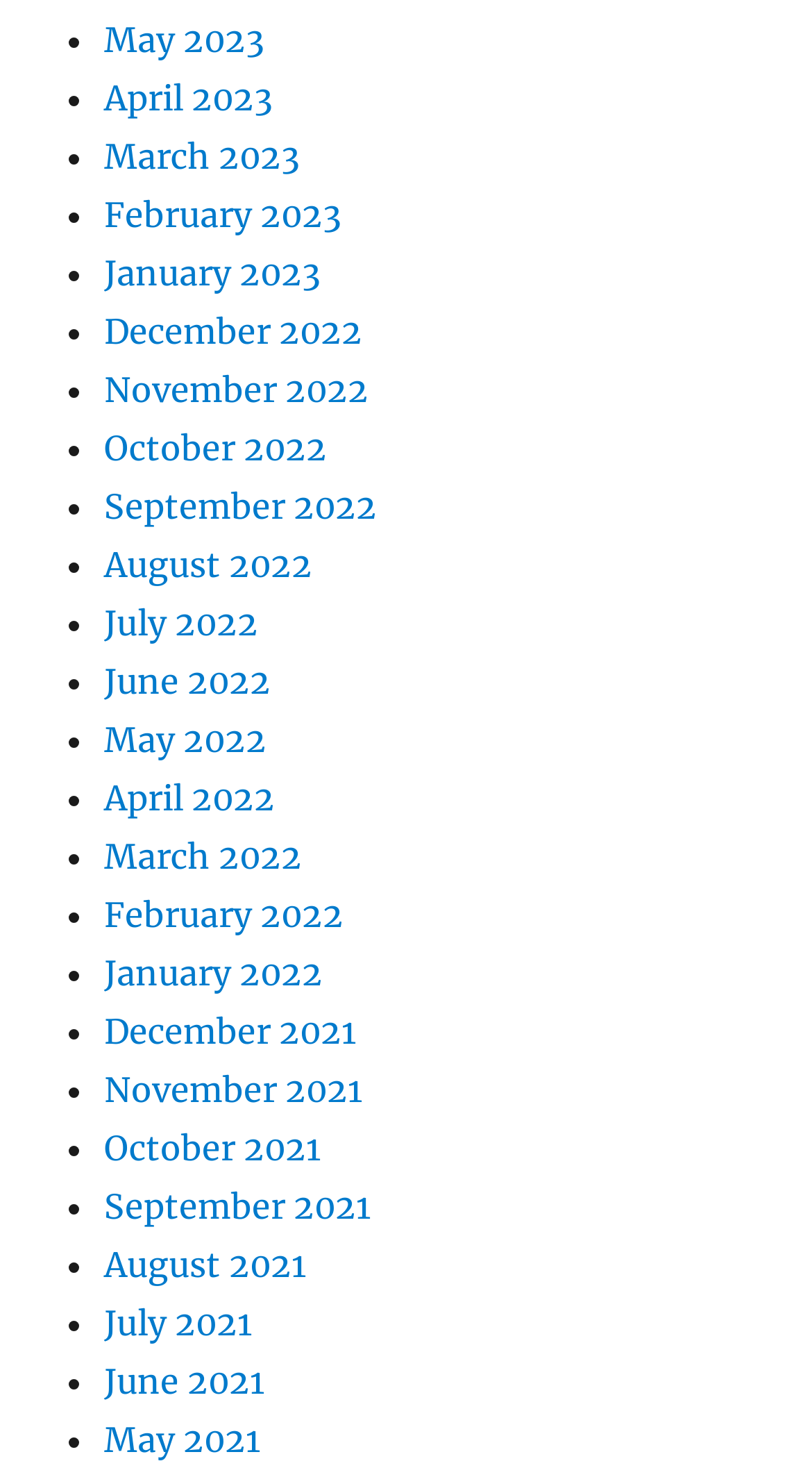Bounding box coordinates are given in the format (top-left x, top-left y, bottom-right x, bottom-right y). All values should be floating point numbers between 0 and 1. Provide the bounding box coordinate for the UI element described as: August 2022

[0.128, 0.371, 0.385, 0.399]